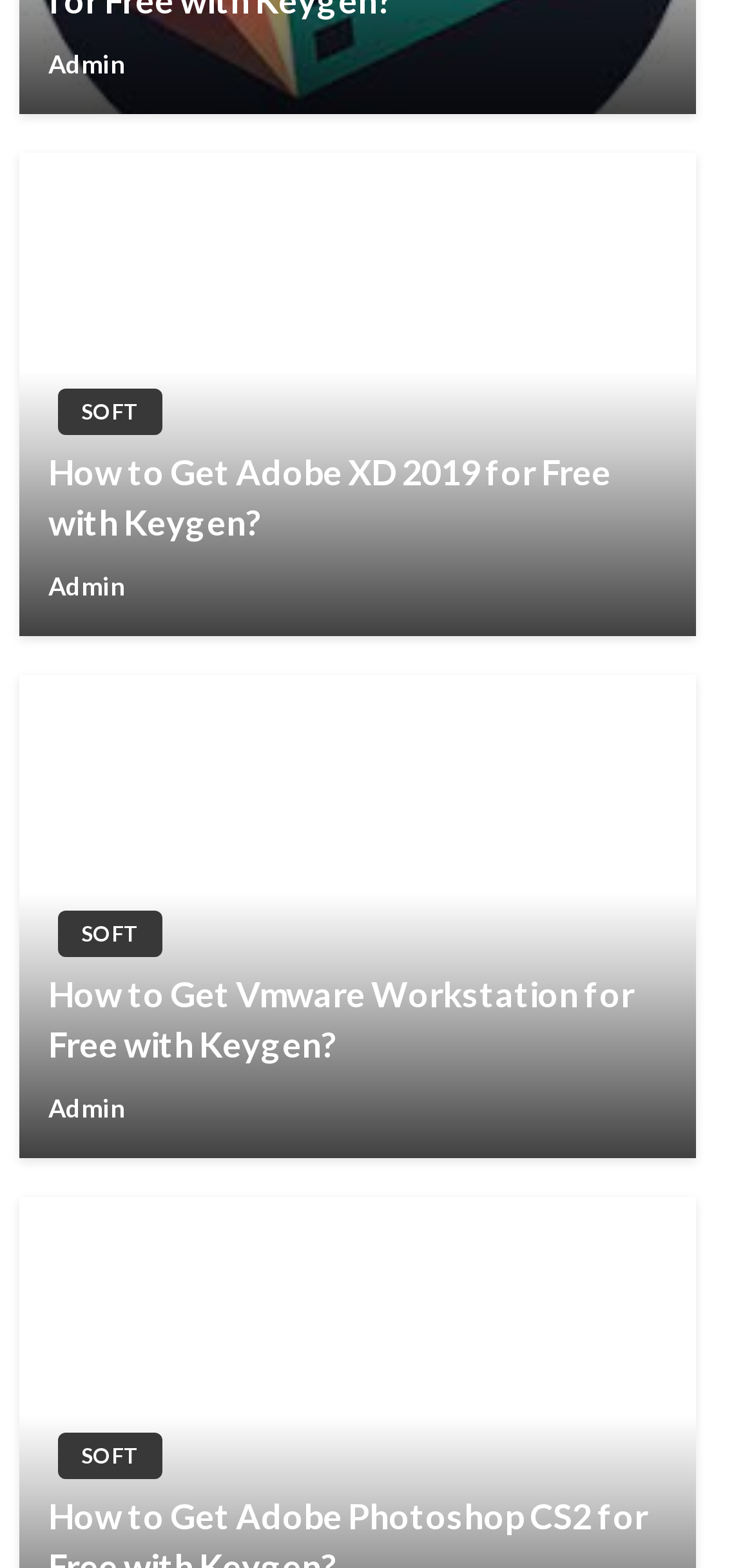Determine the bounding box coordinates of the region I should click to achieve the following instruction: "Go to the Admin page". Ensure the bounding box coordinates are four float numbers between 0 and 1, i.e., [left, top, right, bottom].

[0.064, 0.031, 0.167, 0.051]